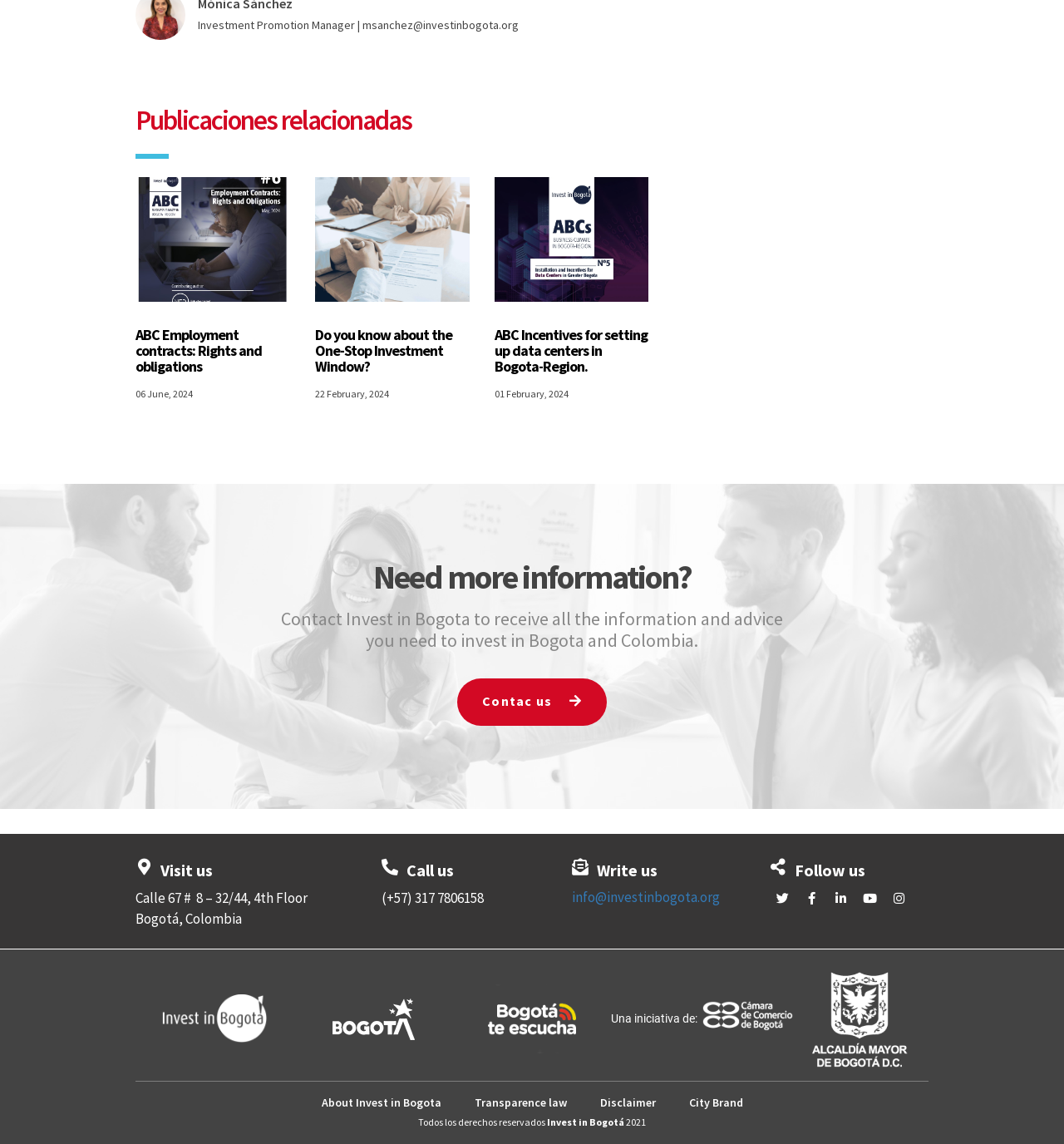Identify the bounding box for the described UI element: "The Pregnancy Miracle".

None